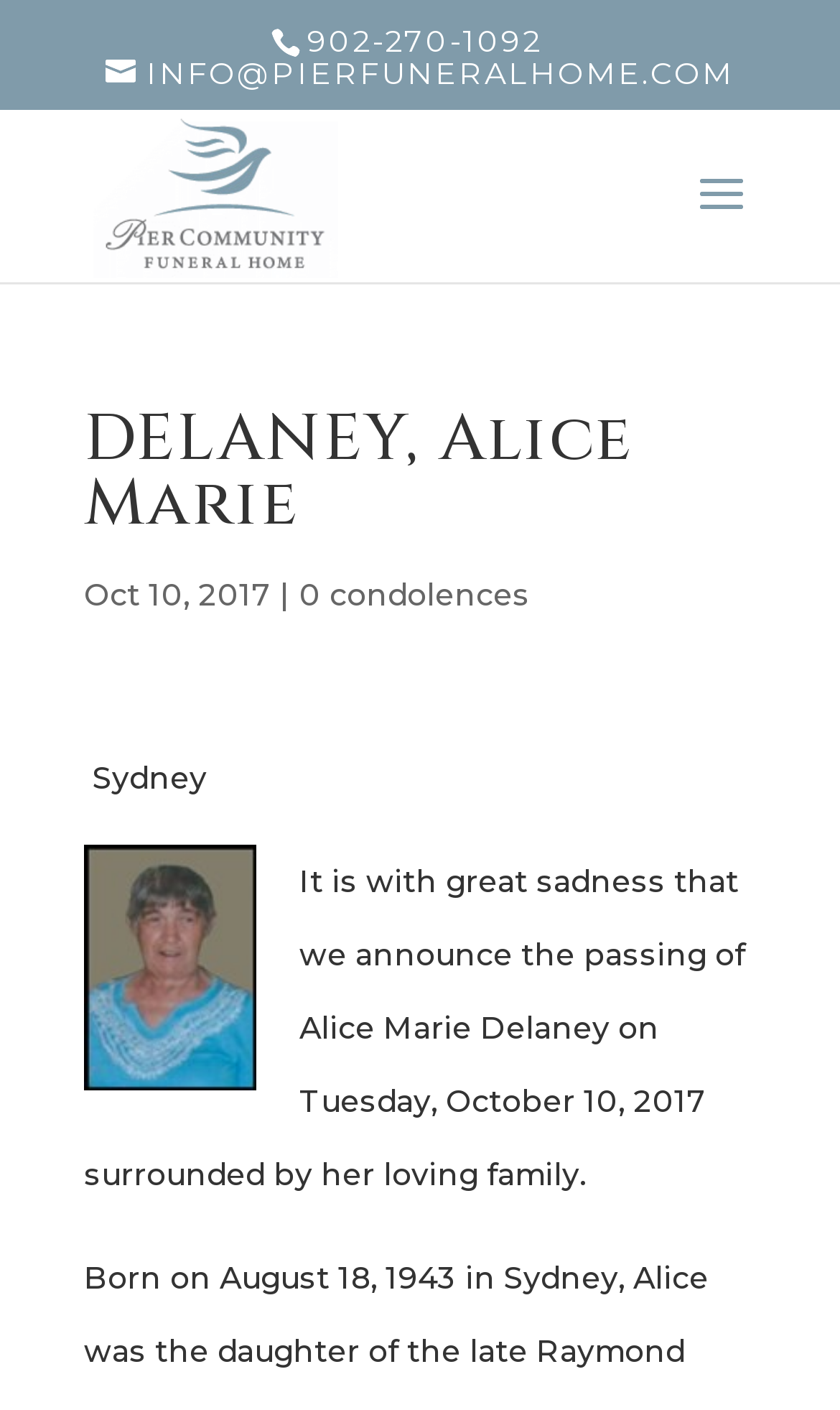Locate the bounding box of the UI element described in the following text: "alt="Pier Community Funeral Home"".

[0.11, 0.126, 0.404, 0.161]